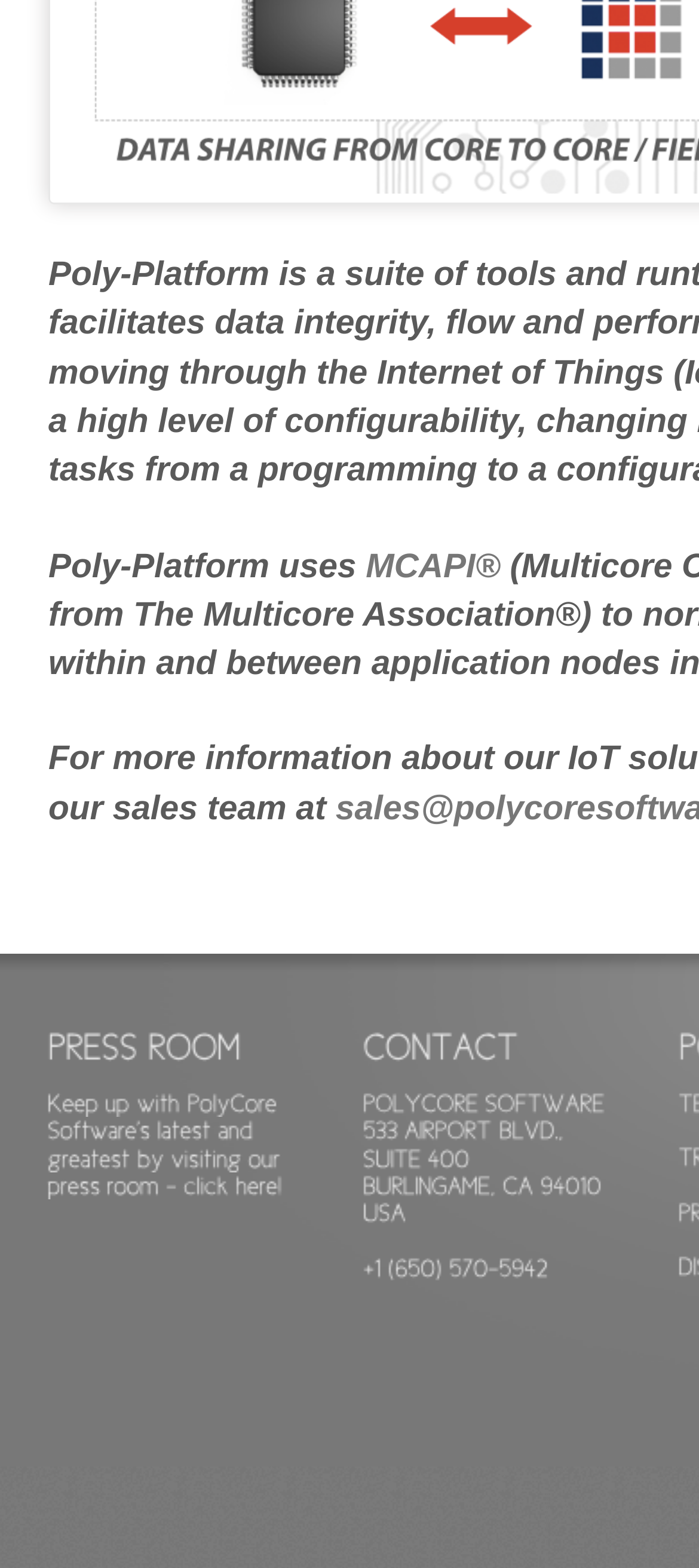What is the link to access the press room? Please answer the question using a single word or phrase based on the image.

press room - click here!